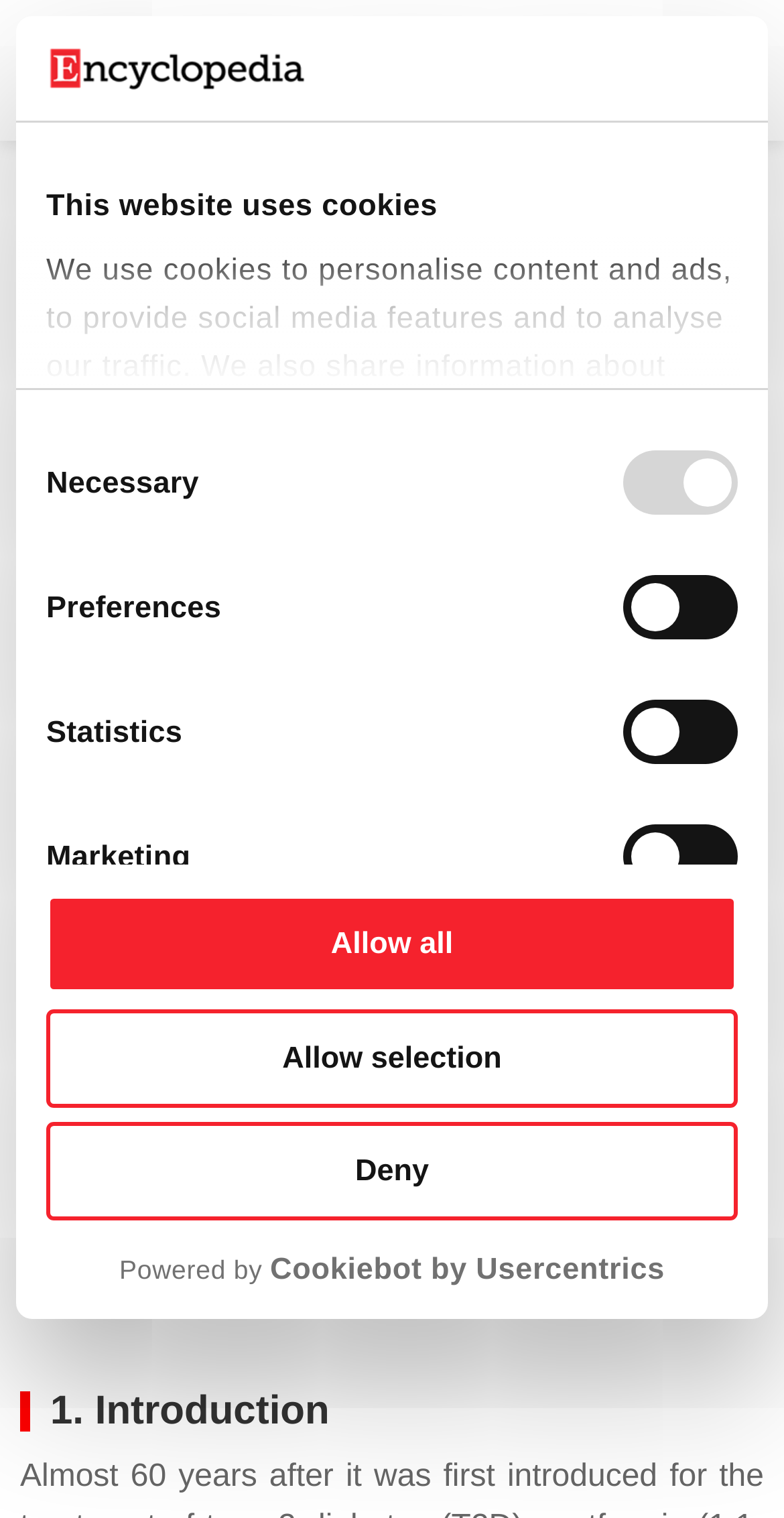Identify and provide the bounding box for the element described by: "Pharmacology & Pharmacy".

[0.206, 0.402, 0.703, 0.425]